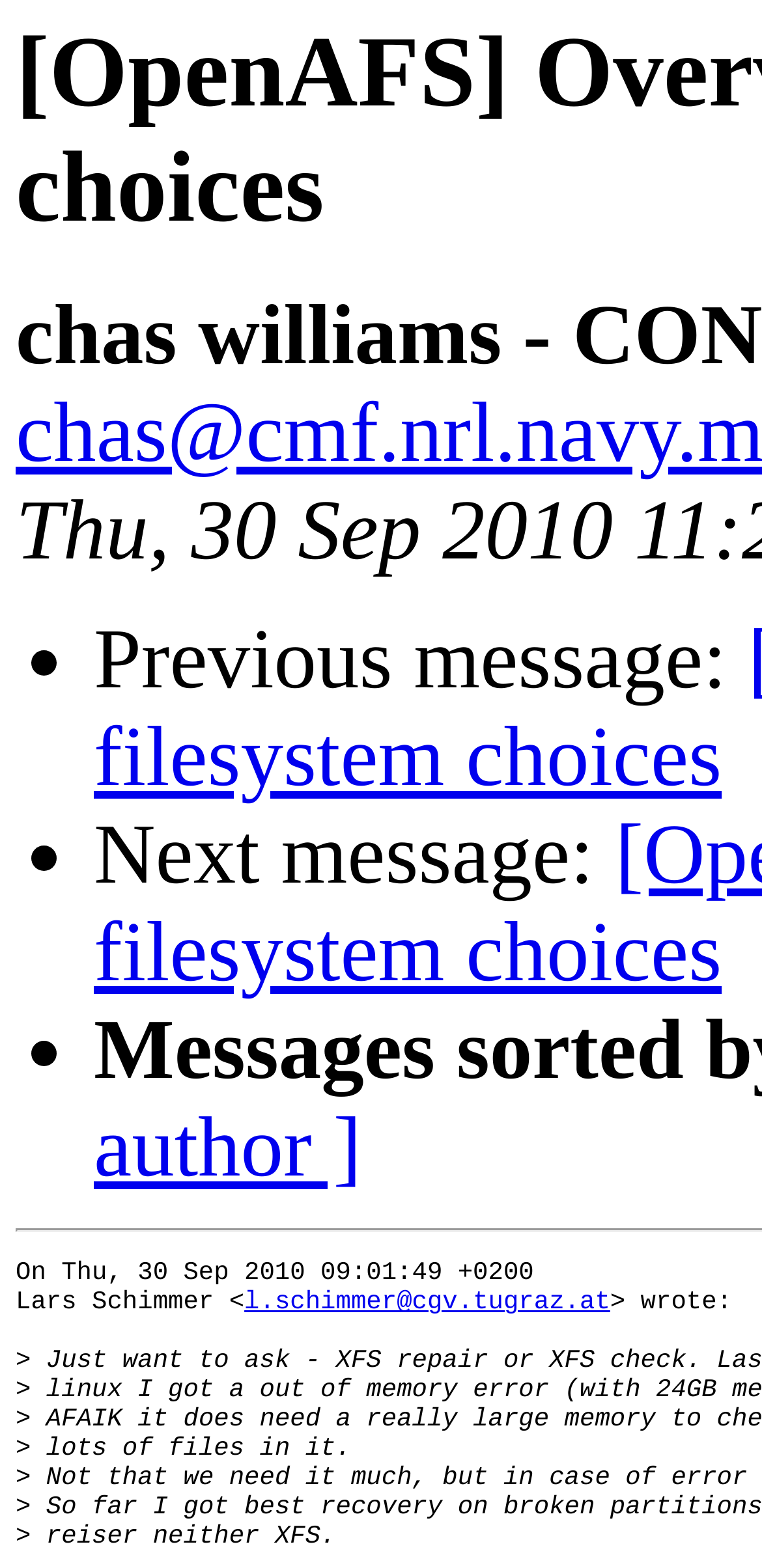Find the bounding box coordinates of the UI element according to this description: "l.schimmer@cgv.tugraz.at".

[0.322, 0.821, 0.803, 0.84]